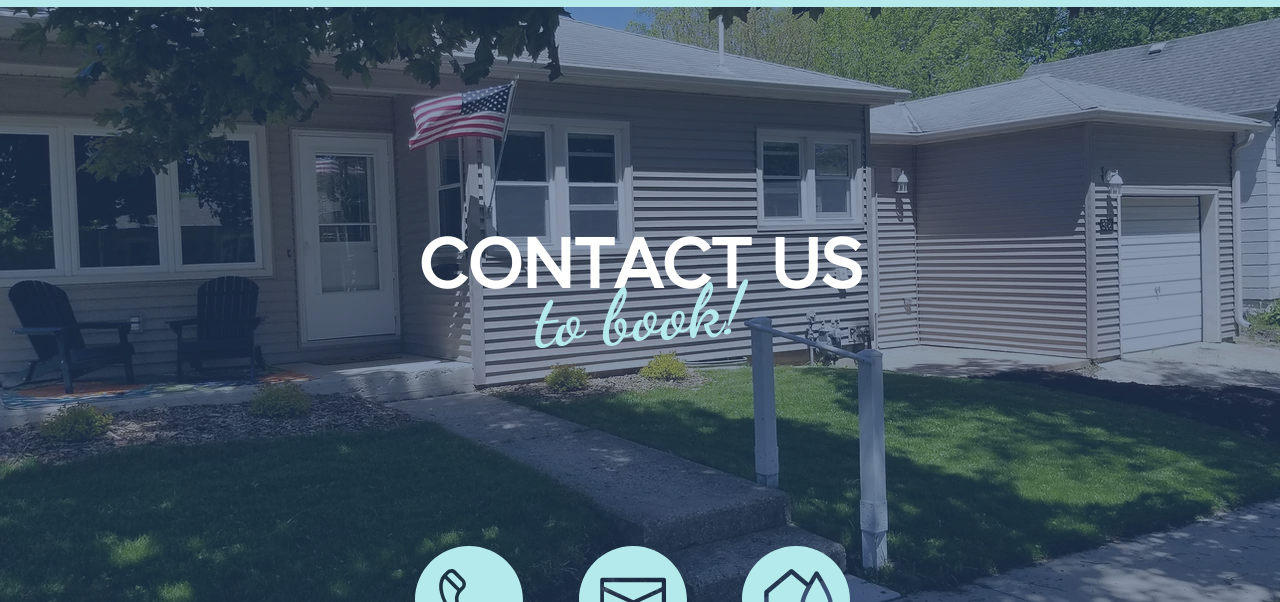Respond to the following query with just one word or a short phrase: 
What is hanging on the entrance of the vacation rental?

An American flag